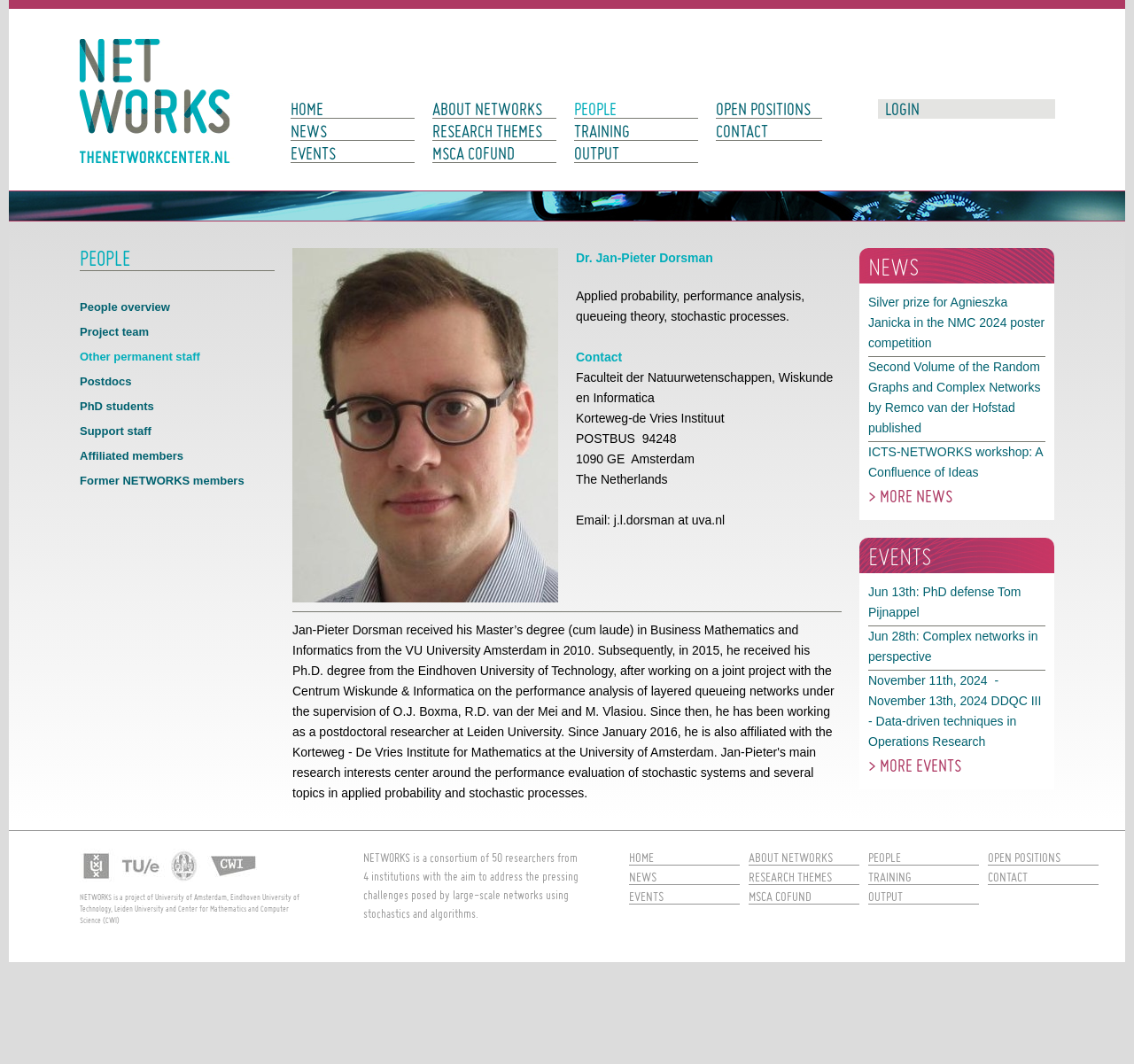Identify the bounding box coordinates for the element you need to click to achieve the following task: "Read more news". Provide the bounding box coordinates as four float numbers between 0 and 1, in the form [left, top, right, bottom].

[0.766, 0.457, 0.84, 0.476]